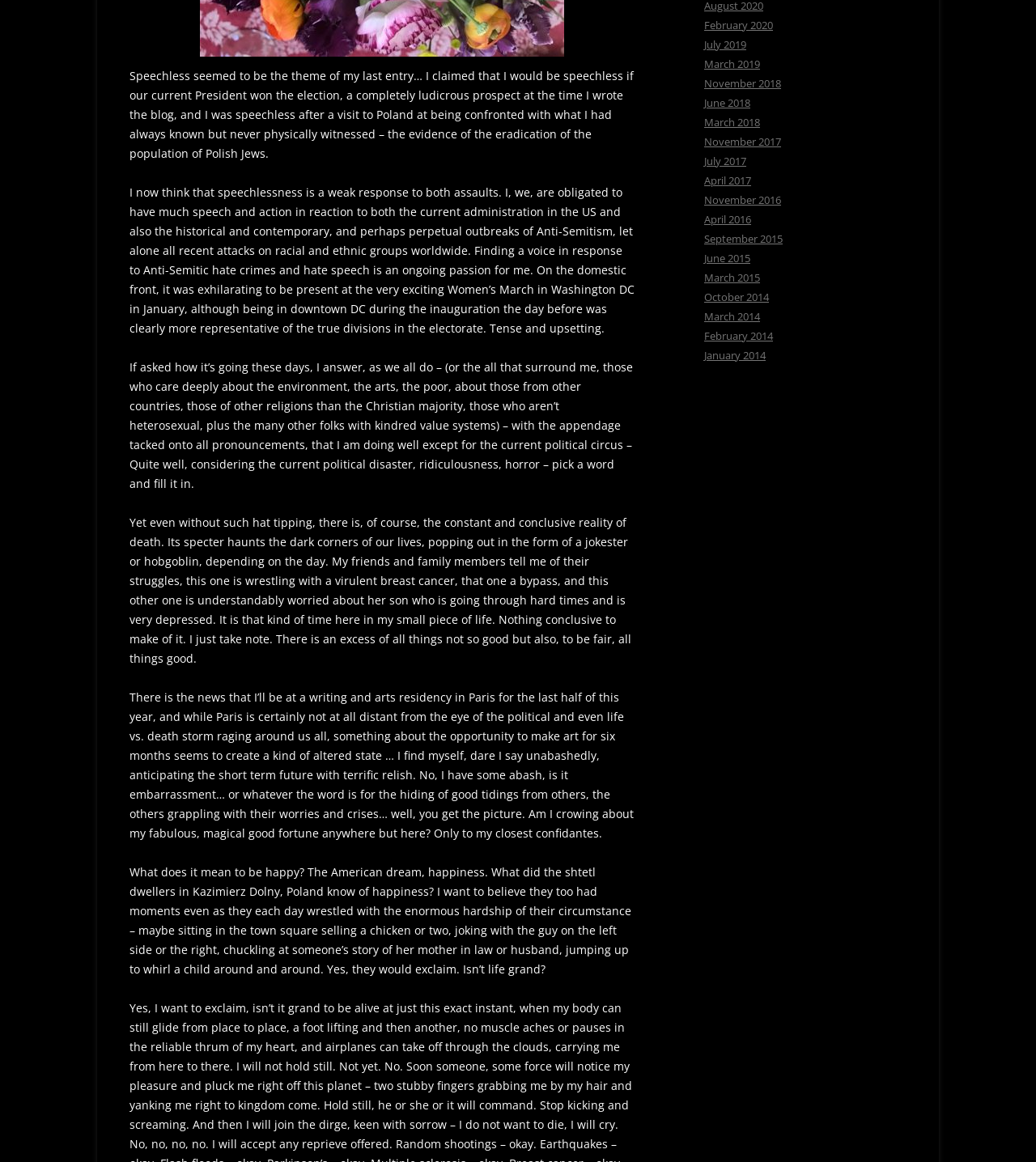Identify the coordinates of the bounding box for the element described below: "April 2016". Return the coordinates as four float numbers between 0 and 1: [left, top, right, bottom].

[0.68, 0.182, 0.725, 0.195]